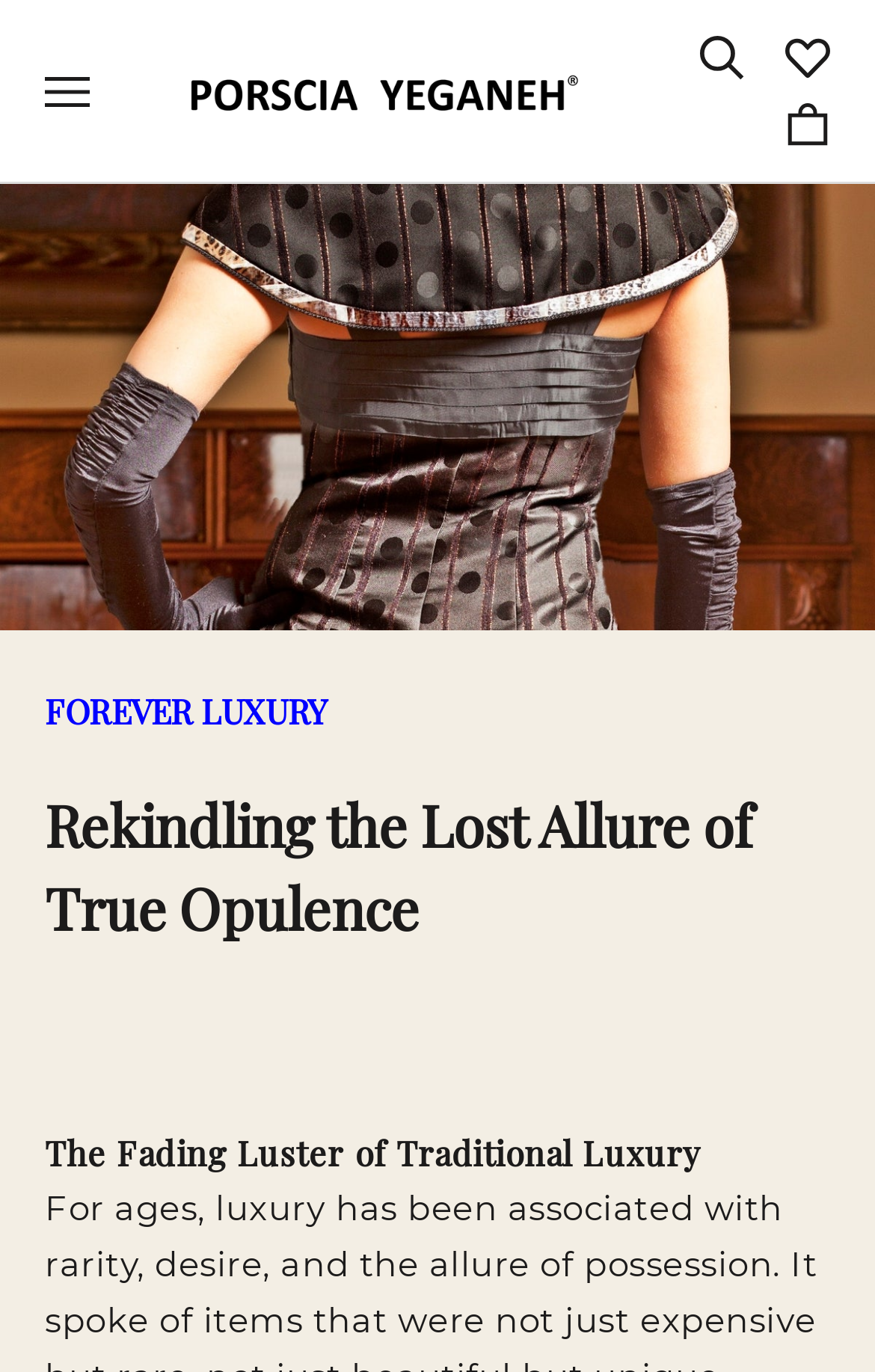Can you extract the headline from the webpage for me?

Rekindling the Lost Allure of True Opulence